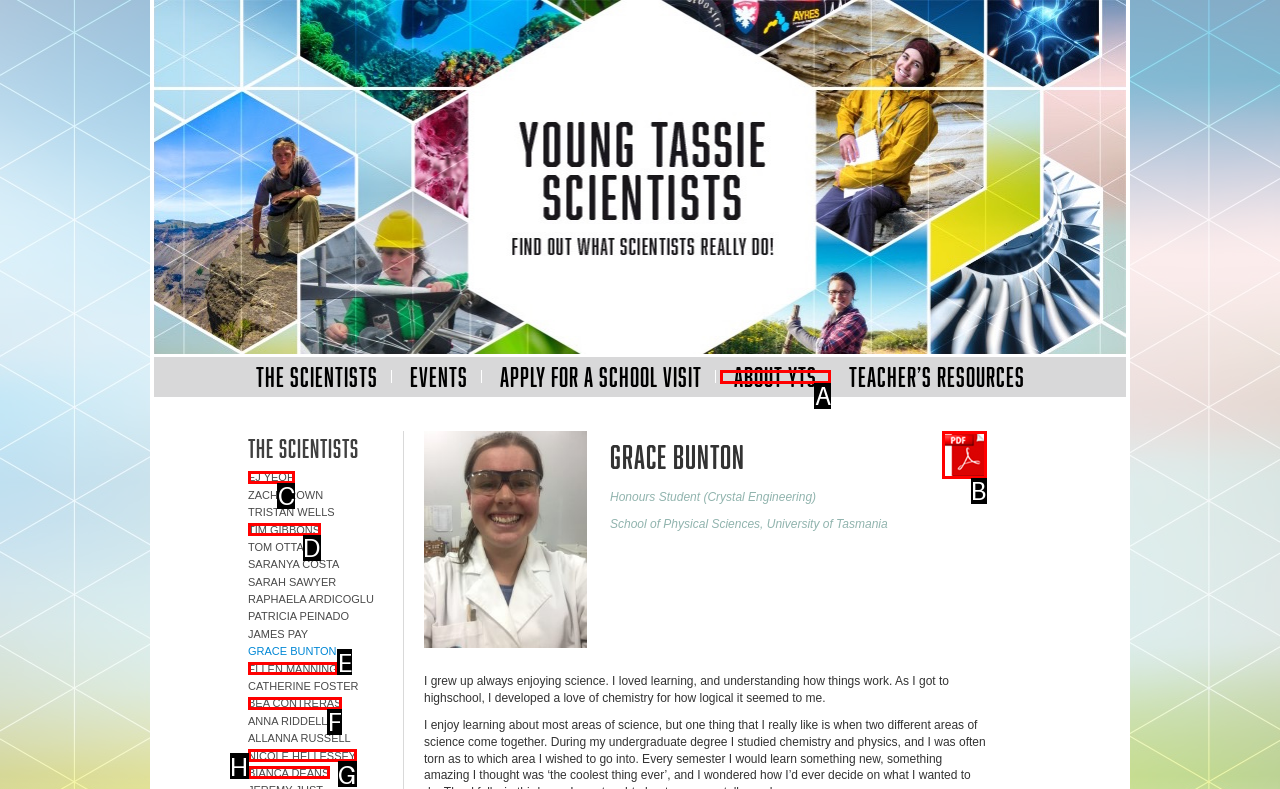Please provide the letter of the UI element that best fits the following description: parent_node: Grace Bunton
Respond with the letter from the given choices only.

B